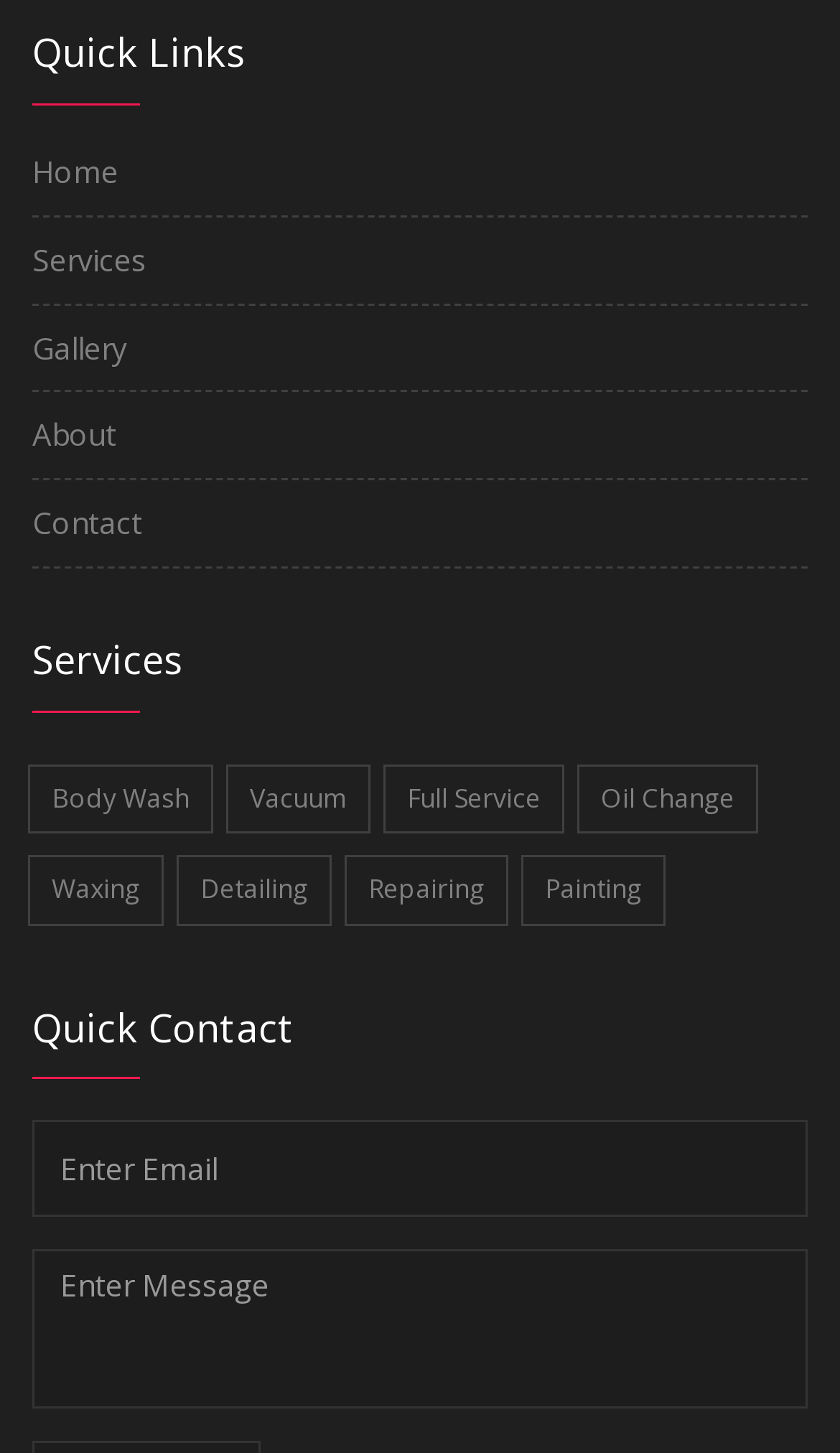What is the purpose of the textbox with the label 'Enter Email'? Refer to the image and provide a one-word or short phrase answer.

To enter email